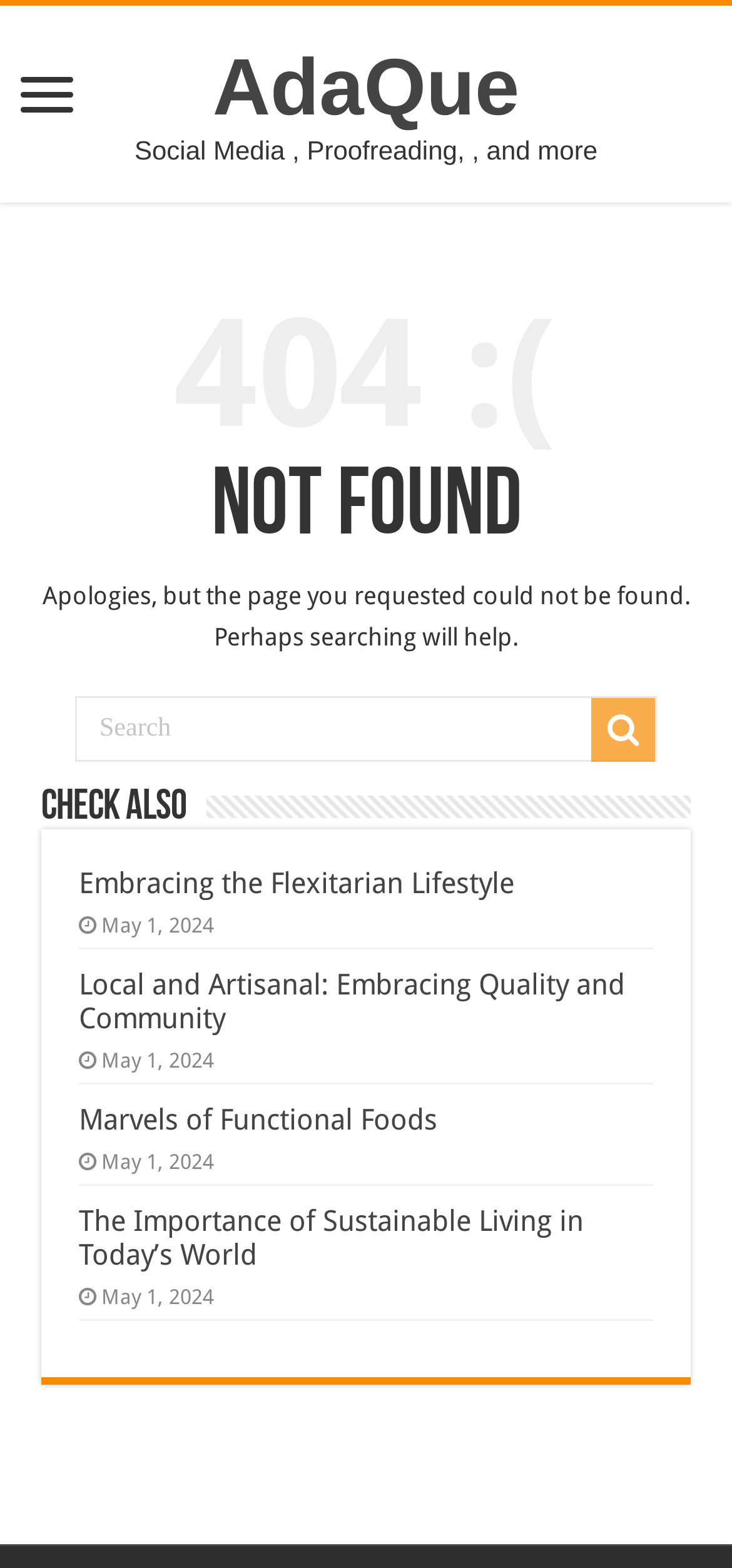Using the provided description: "AdaQue", find the bounding box coordinates of the corresponding UI element. The output should be four float numbers between 0 and 1, in the format [left, top, right, bottom].

[0.29, 0.028, 0.71, 0.085]